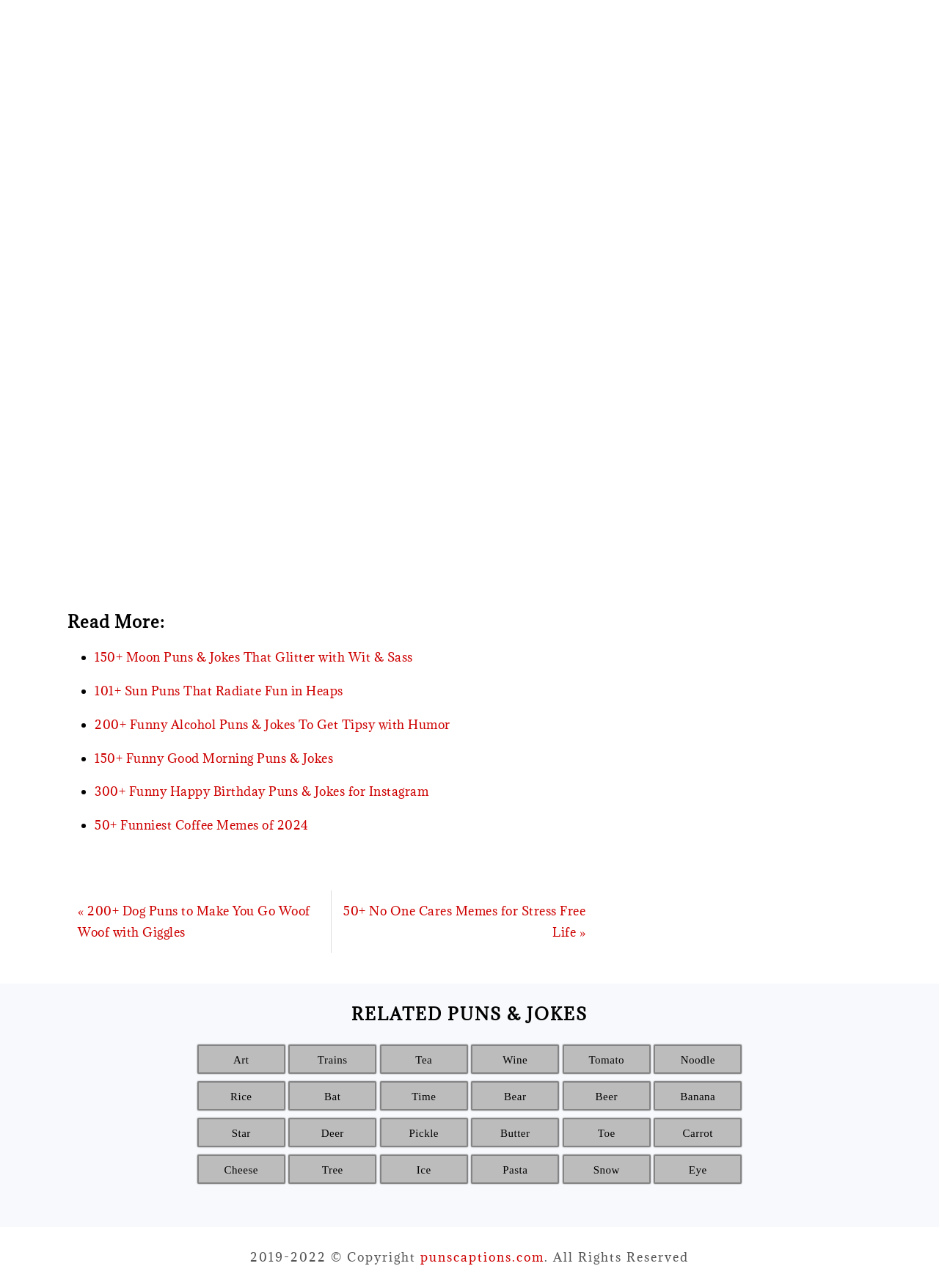Identify the bounding box coordinates of the clickable region necessary to fulfill the following instruction: "Click on 'Art'". The bounding box coordinates should be four float numbers between 0 and 1, i.e., [left, top, right, bottom].

[0.21, 0.811, 0.304, 0.834]